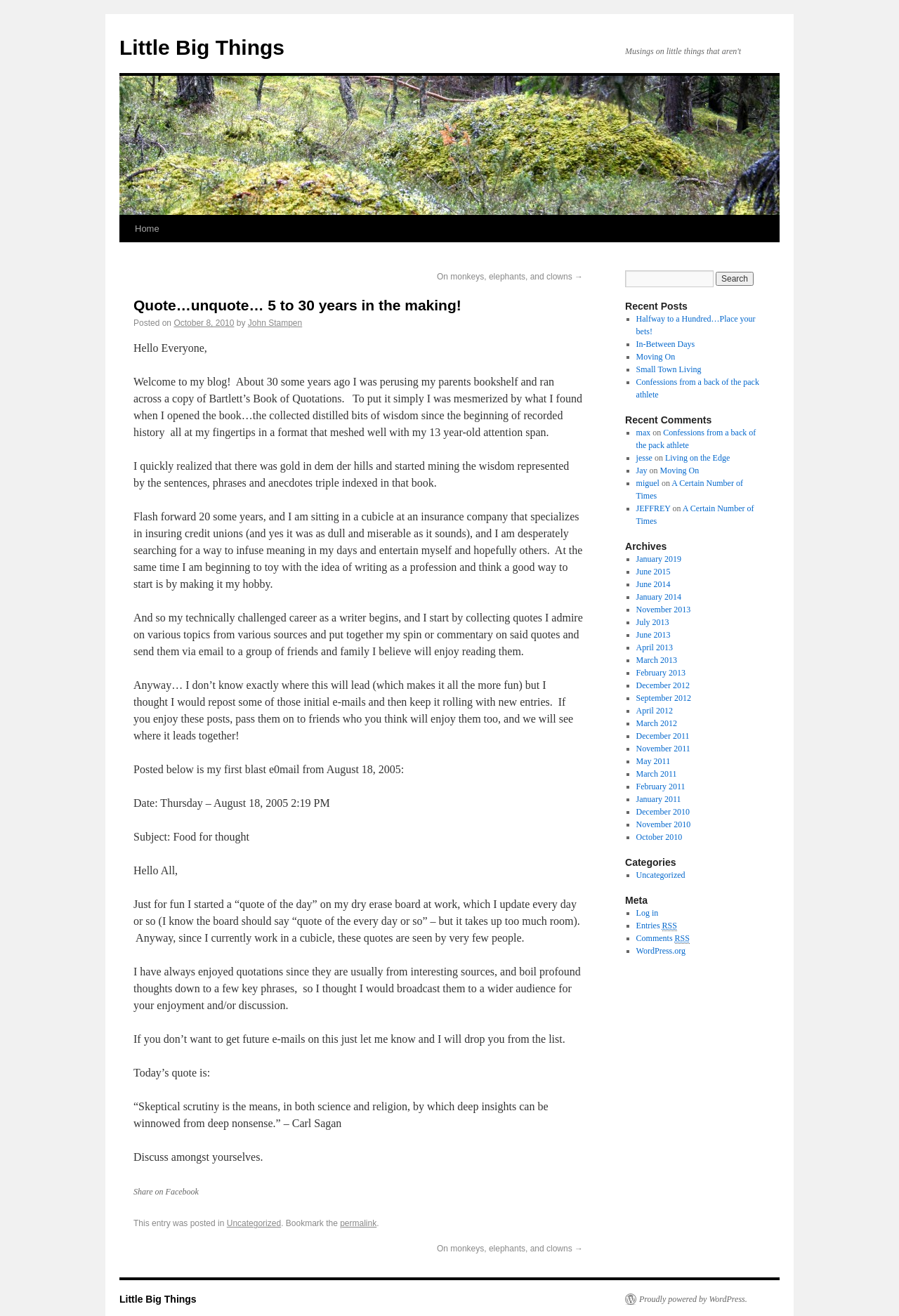Please mark the bounding box coordinates of the area that should be clicked to carry out the instruction: "Share on Facebook".

[0.148, 0.902, 0.221, 0.909]